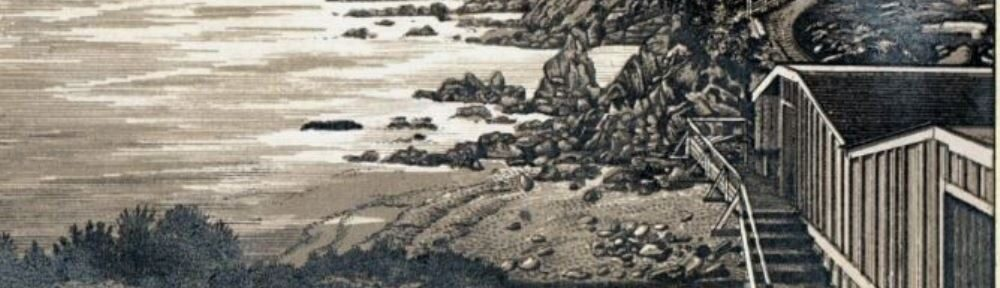Using the details from the image, please elaborate on the following question: What type of cliffs are in the background?

The caption describes the background as revealing rugged cliffs and additional rocky formations, which implies that the cliffs in the background are rugged in nature.